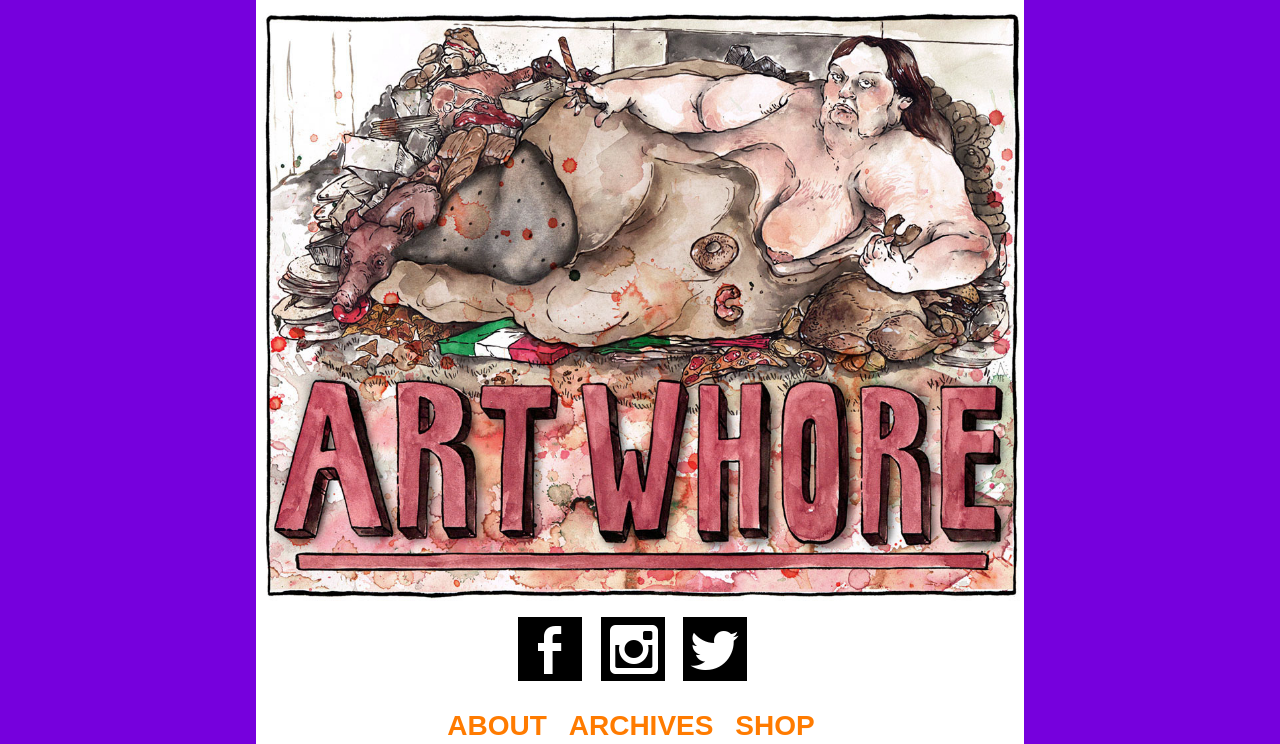How many social media links are there? From the image, respond with a single word or brief phrase.

3